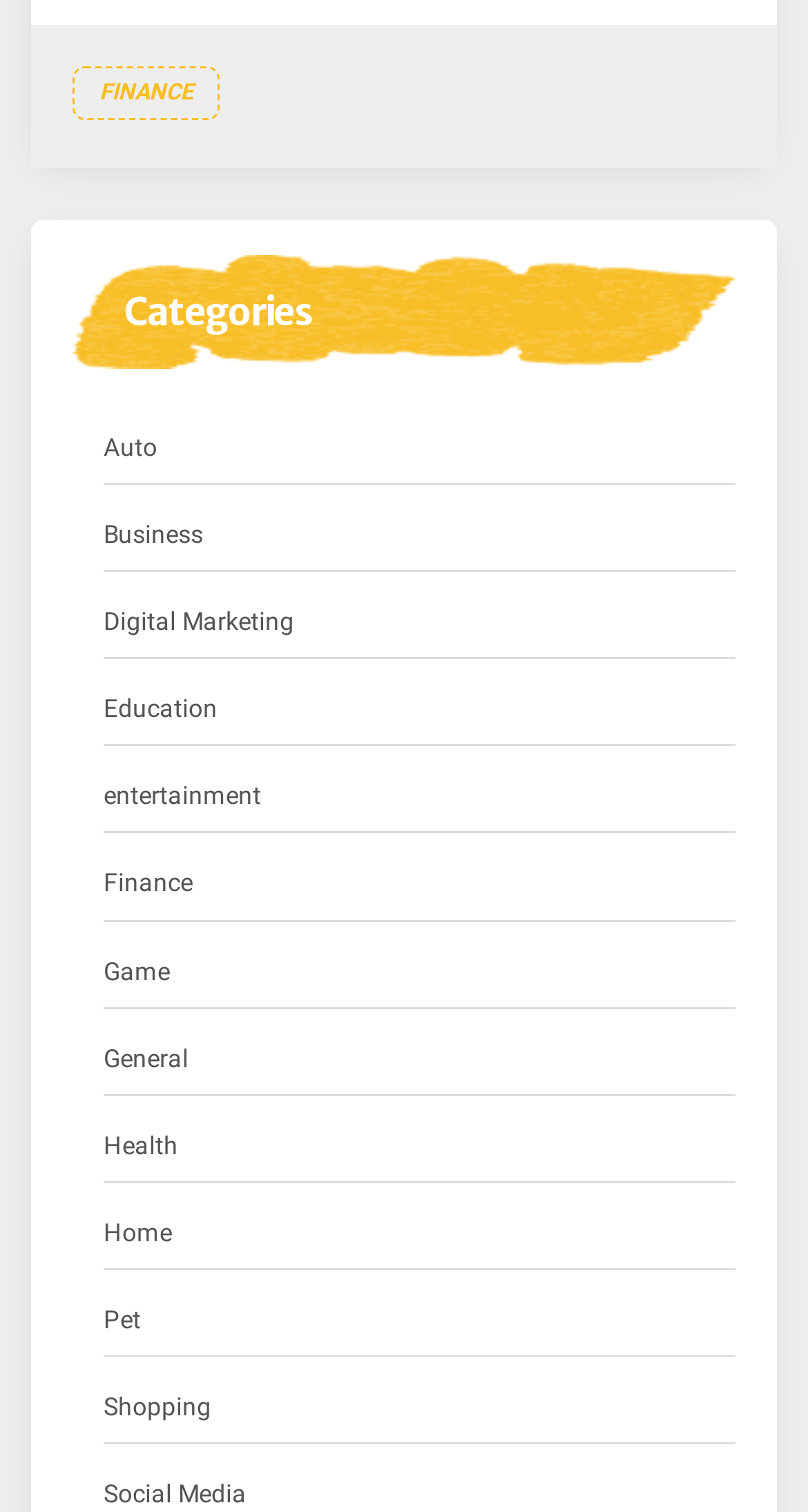Is there a 'Finance' category on this webpage?
Please utilize the information in the image to give a detailed response to the question.

I can see a link 'Finance' among the list of categories, which suggests that 'Finance' is one of the available categories on this webpage.